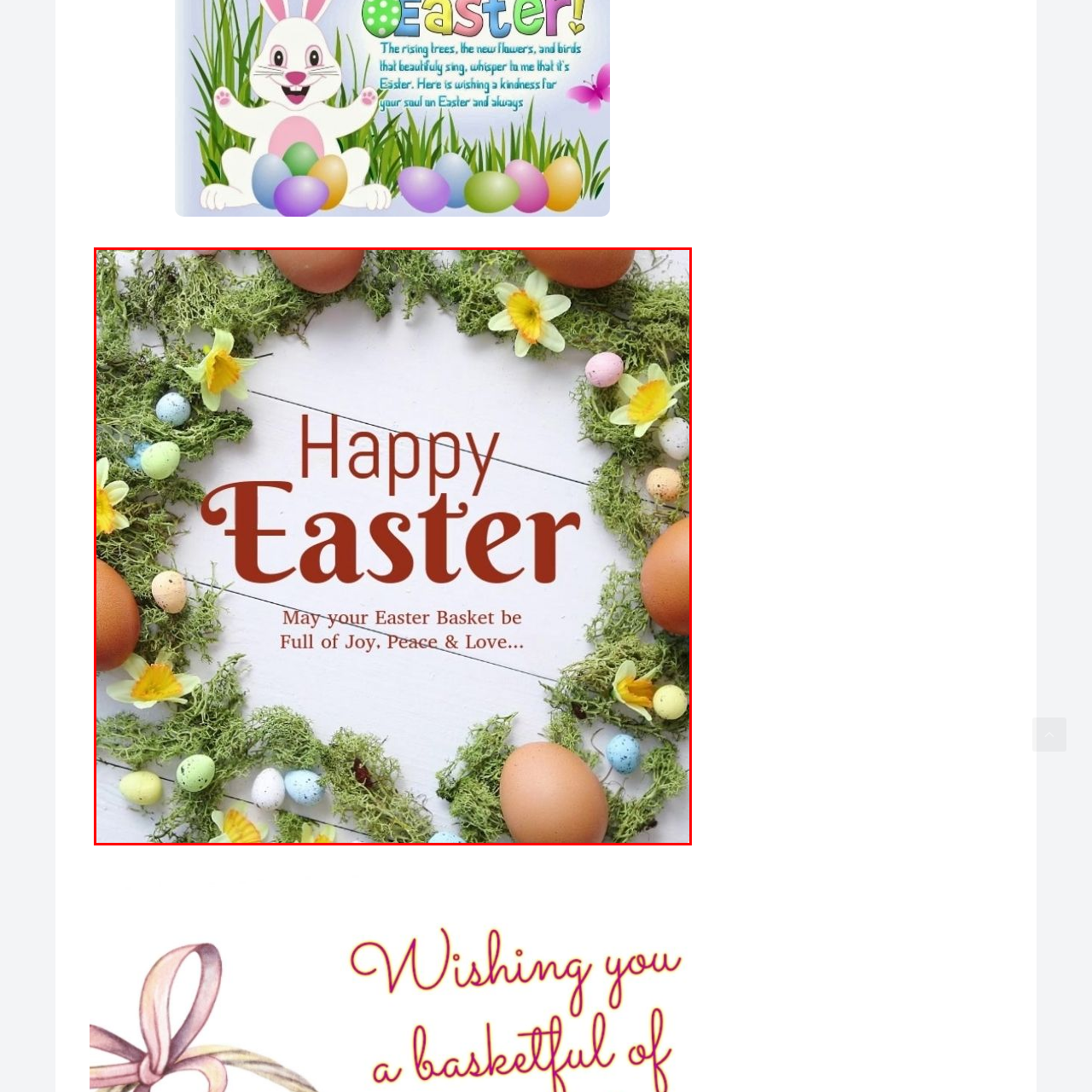Please provide a comprehensive description of the image that is enclosed within the red boundary.

This festive image captures the spirit of Easter, featuring a beautifully arranged composition surrounded by vibrant greens and colorful decorations. At the center, a playful assortment of decorative eggs in pastel hues rests amidst a circle of delicate yellow flowers and lush green moss. The prominent text, "Happy Easter," is elegantly displayed in a warm, inviting color, emphasizing the joy of the season. Below, a heartfelt message reads, "May your Easter Basket be Full of Joy, Peace & Love," further enhancing the celebratory theme. This delightful design serves as an ideal Easter greeting, conveying both warmth and festive cheer.